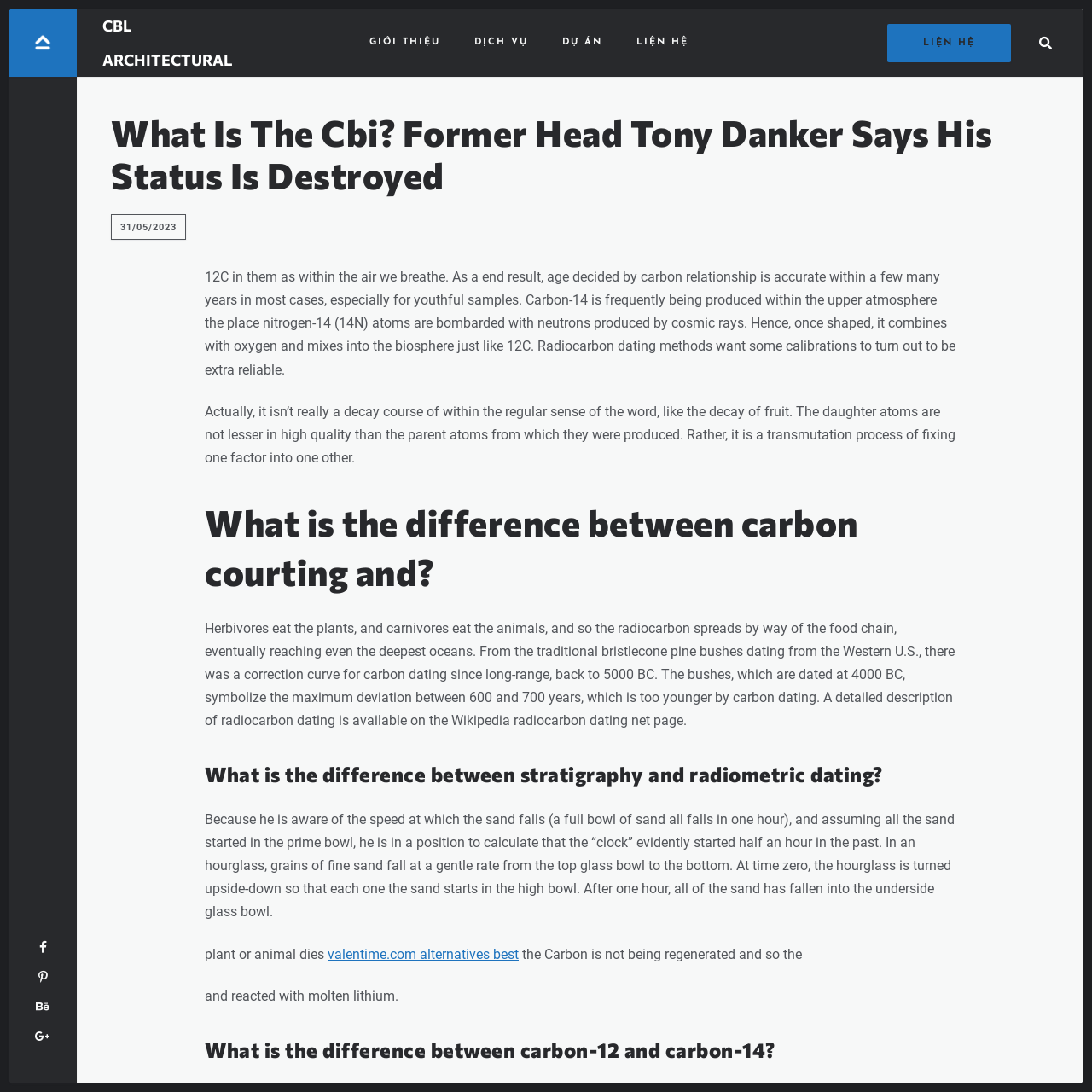What is the process described in the article that involves carbon-14?
Please give a detailed answer to the question using the information shown in the image.

The article describes the process of radiocarbon dating, which involves the transmutation of carbon-14 into other elements. This process is explained in detail in the article, including how it is used to date organic materials.